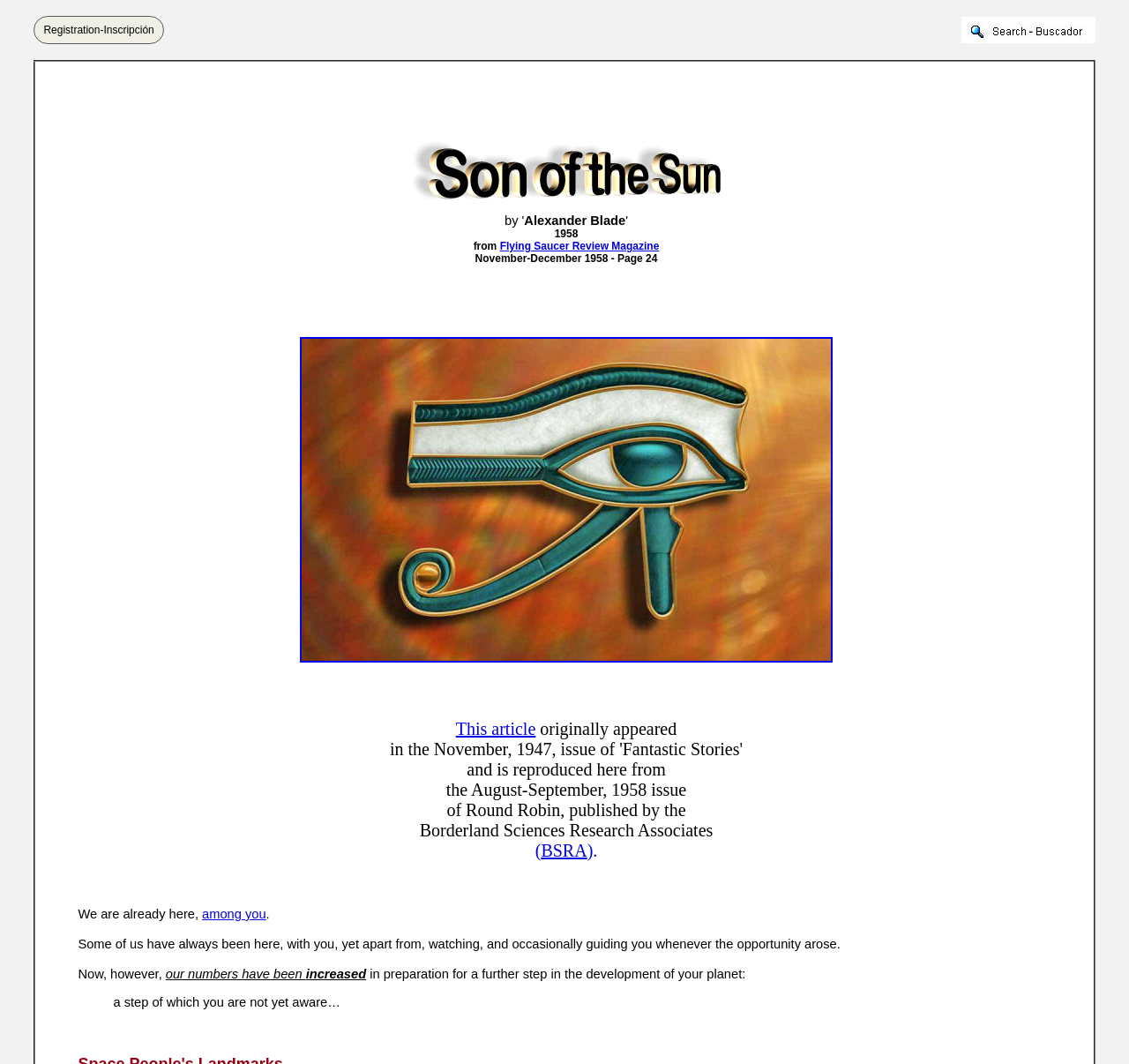Offer a detailed explanation of the webpage layout and contents.

The webpage appears to be an article or blog post about a topic related to UFOs or extraterrestrial life. At the top of the page, there is a table with three cells, with a link to "Registration-Inscripción" in the first cell, an empty cell in the middle, and an image in the third cell, positioned at the top-right corner of the page.

Below the table, there is a section with several links and images. One of the links is to "Flying Saucer Review Magazine", and there is an image above it. There is also a link to "This article" and several lines of text that describe the origin of the article, including the issue of Round Robin magazine it was originally published in.

The main content of the article begins below this section, with a series of paragraphs that discuss the presence of extraterrestrial beings on Earth. The text is divided into several sections, with some sentences or phrases highlighted as links. The article appears to be discussing the idea that some extraterrestrial beings have been living among humans, guiding and watching them, and that their numbers have increased in preparation for a further step in the development of the planet.

There is a blockquote at the bottom of the page, which contains a sentence that seems to be a continuation of the article's theme. The overall layout of the page is dense, with multiple sections and elements competing for attention.